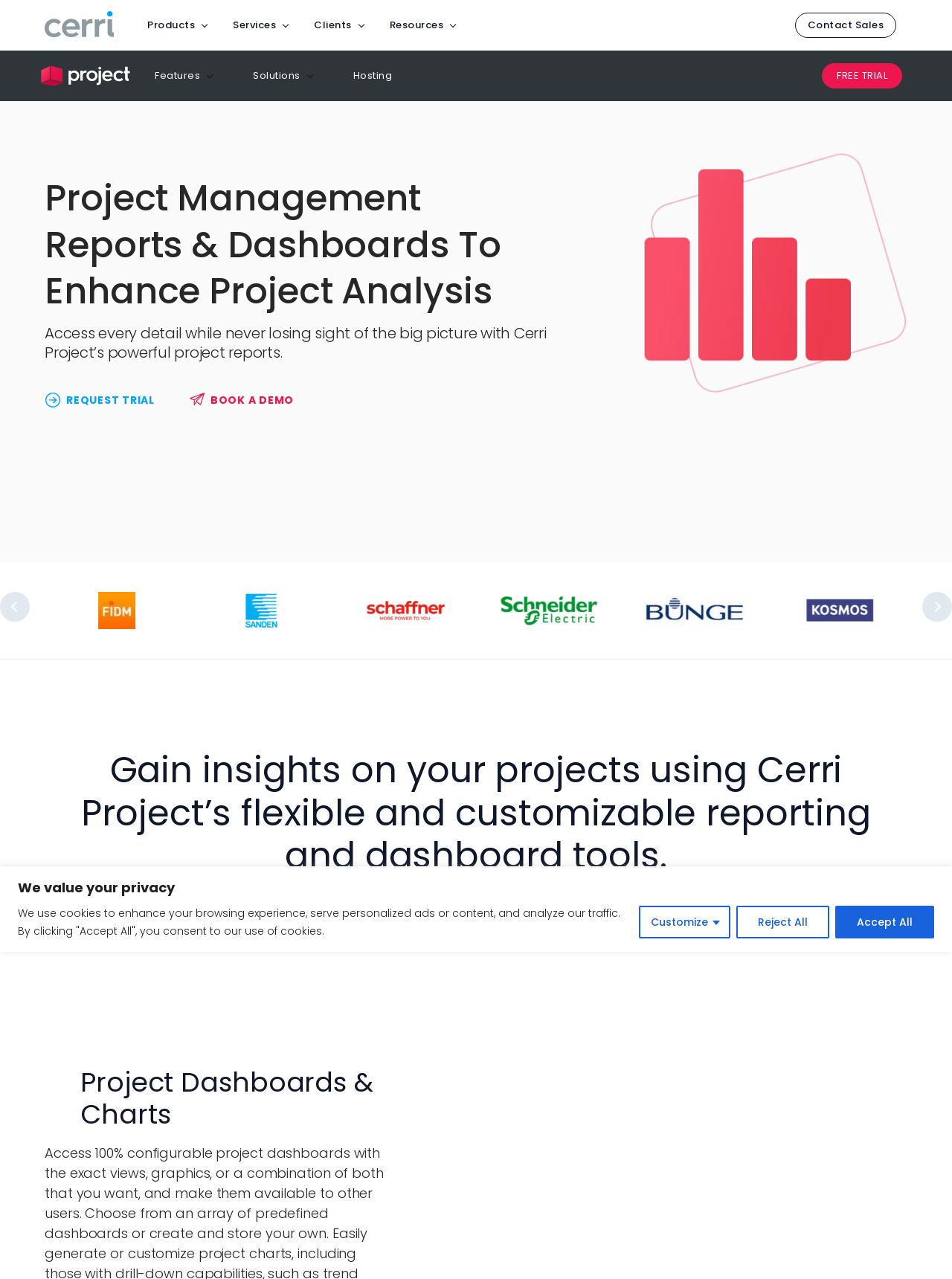Find the bounding box coordinates of the clickable element required to execute the following instruction: "Click the 'BOOK A DEMO' link". Provide the coordinates as four float numbers between 0 and 1, i.e., [left, top, right, bottom].

[0.198, 0.307, 0.309, 0.319]